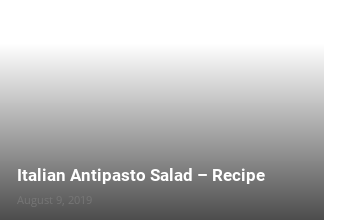Describe all the important aspects and details of the image.

The image showcases the title and publication date for a recipe titled "Italian Antipasto Salad – Recipe," crafted to entice culinary enthusiasts. The design features a sleek gradient background, fading from white at the top to dark gray at the bottom, creating a modern and appealing aesthetic. The title is prominently displayed in bold, white text, emphasizing the salad's Italian flair and inviting readers to explore the contents of the recipe. Beneath the title, the publication date, August 9, 2019, is presented in a lighter gray, subtly enhancing the overall look while providing essential context about the recipe's release. This captivating presentation effectively draws attention to the delightful culinary experience that awaits.